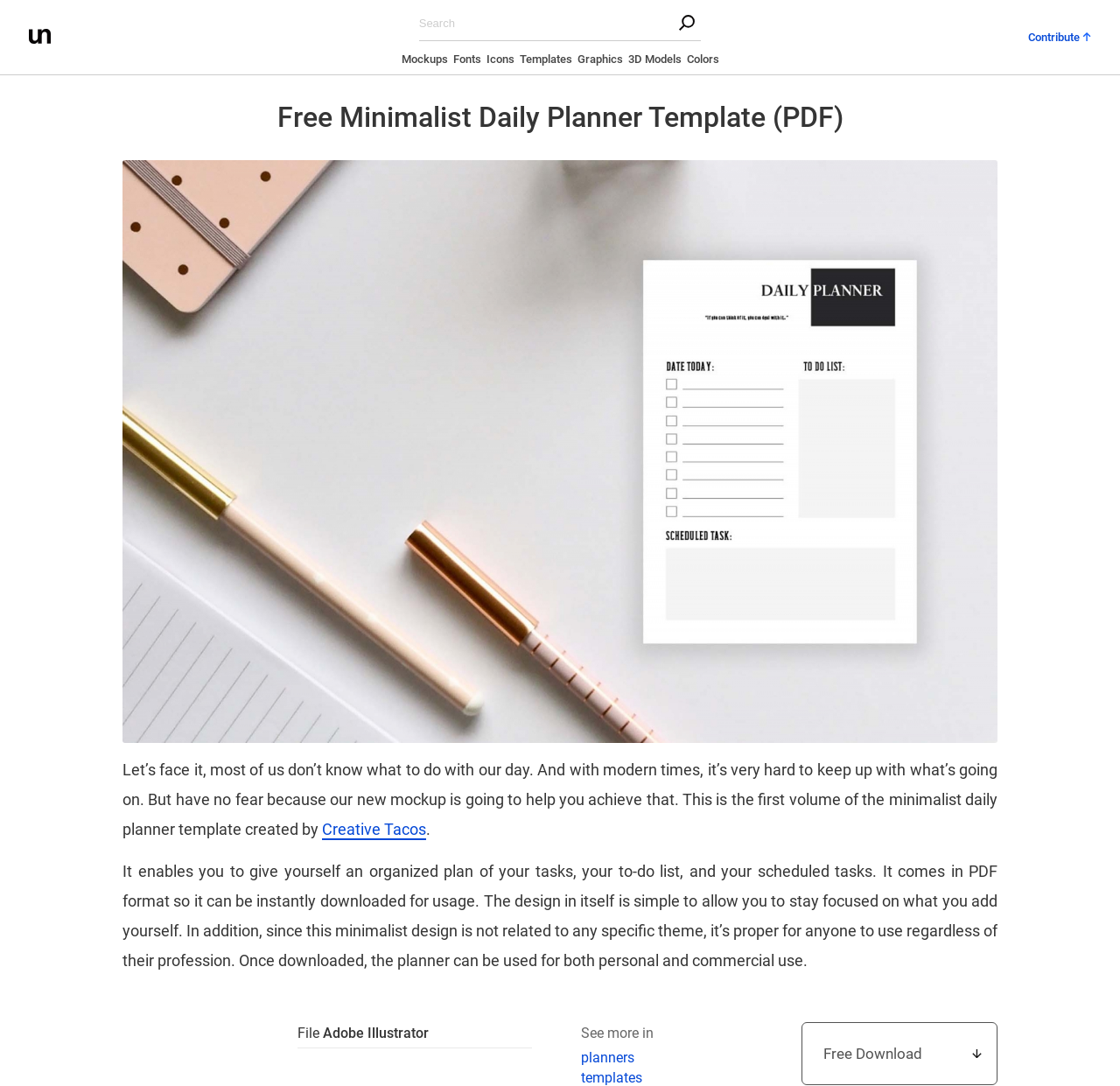Provide the bounding box coordinates of the area you need to click to execute the following instruction: "download the daily planner template".

[0.716, 0.941, 0.891, 0.999]